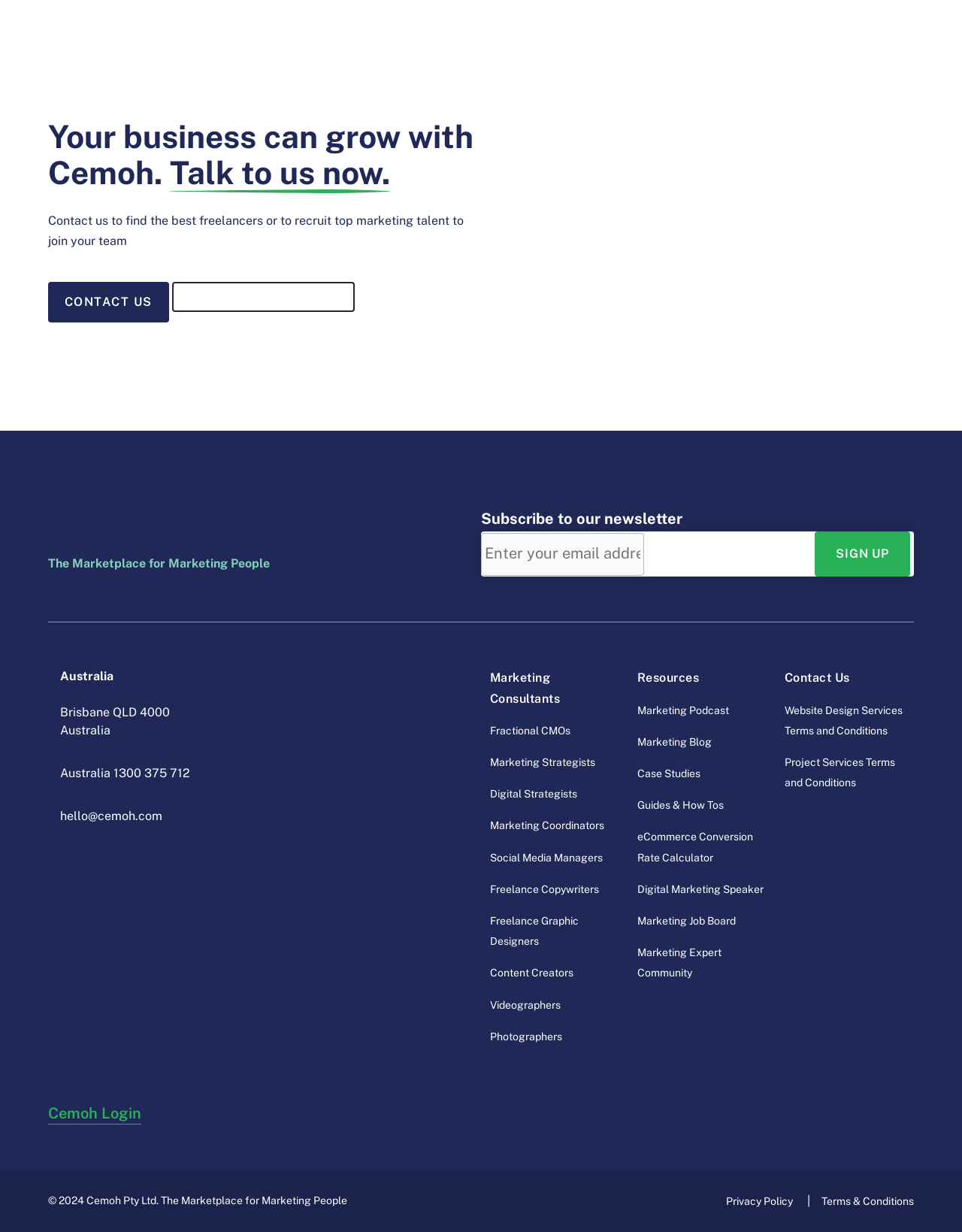Can you find the bounding box coordinates of the area I should click to execute the following instruction: "Browse marketers"?

[0.179, 0.229, 0.369, 0.253]